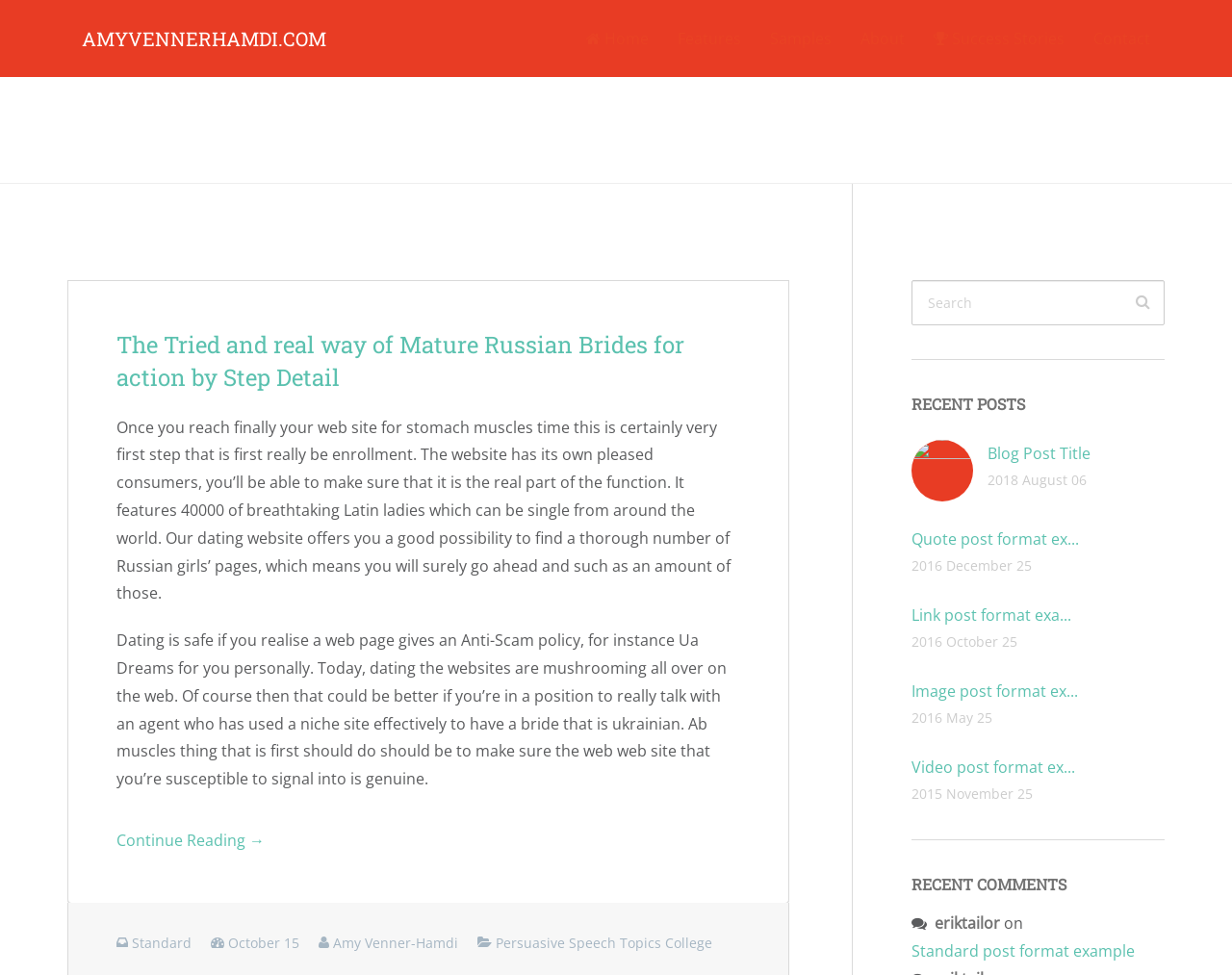Locate the bounding box coordinates of the item that should be clicked to fulfill the instruction: "go to home page".

[0.464, 0.0, 0.538, 0.079]